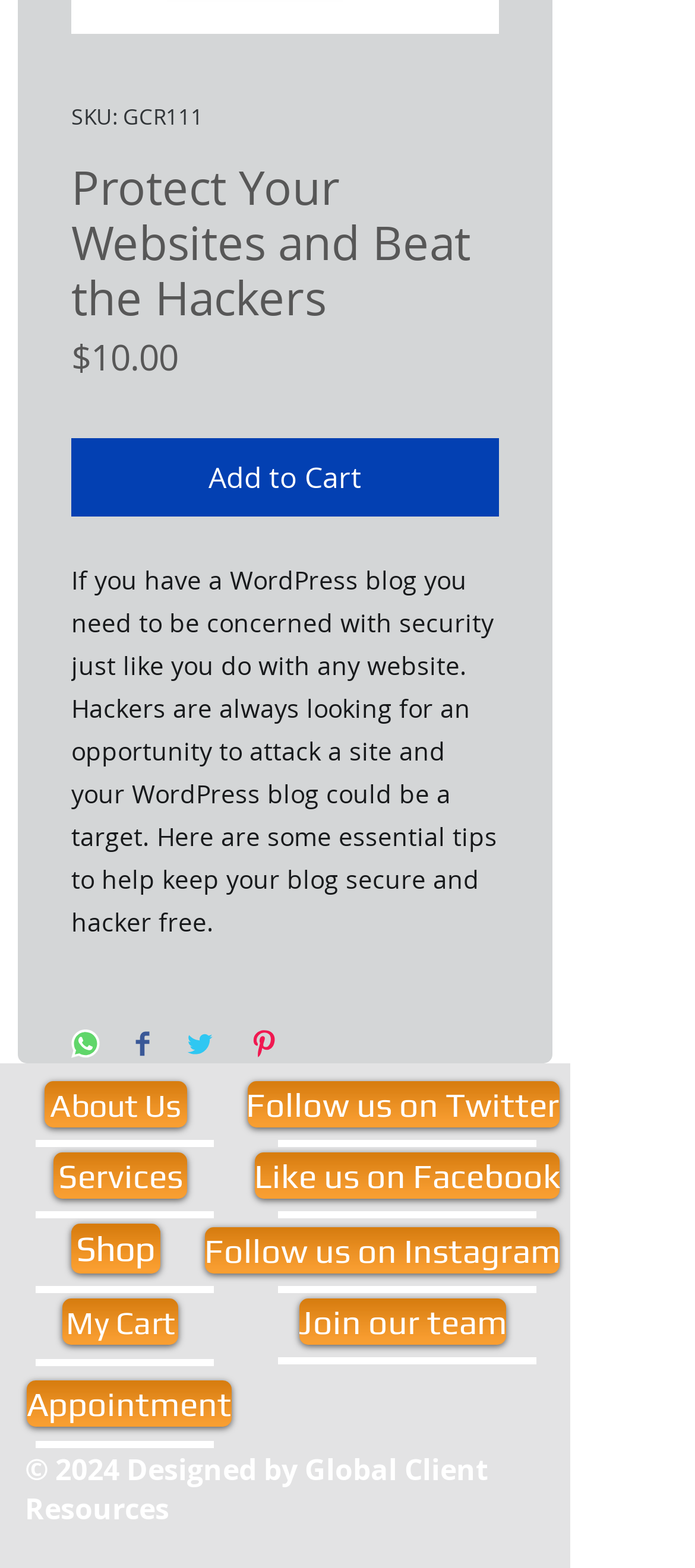Please find and report the bounding box coordinates of the element to click in order to perform the following action: "Go to Shop page". The coordinates should be expressed as four float numbers between 0 and 1, in the format [left, top, right, bottom].

[0.103, 0.781, 0.231, 0.813]